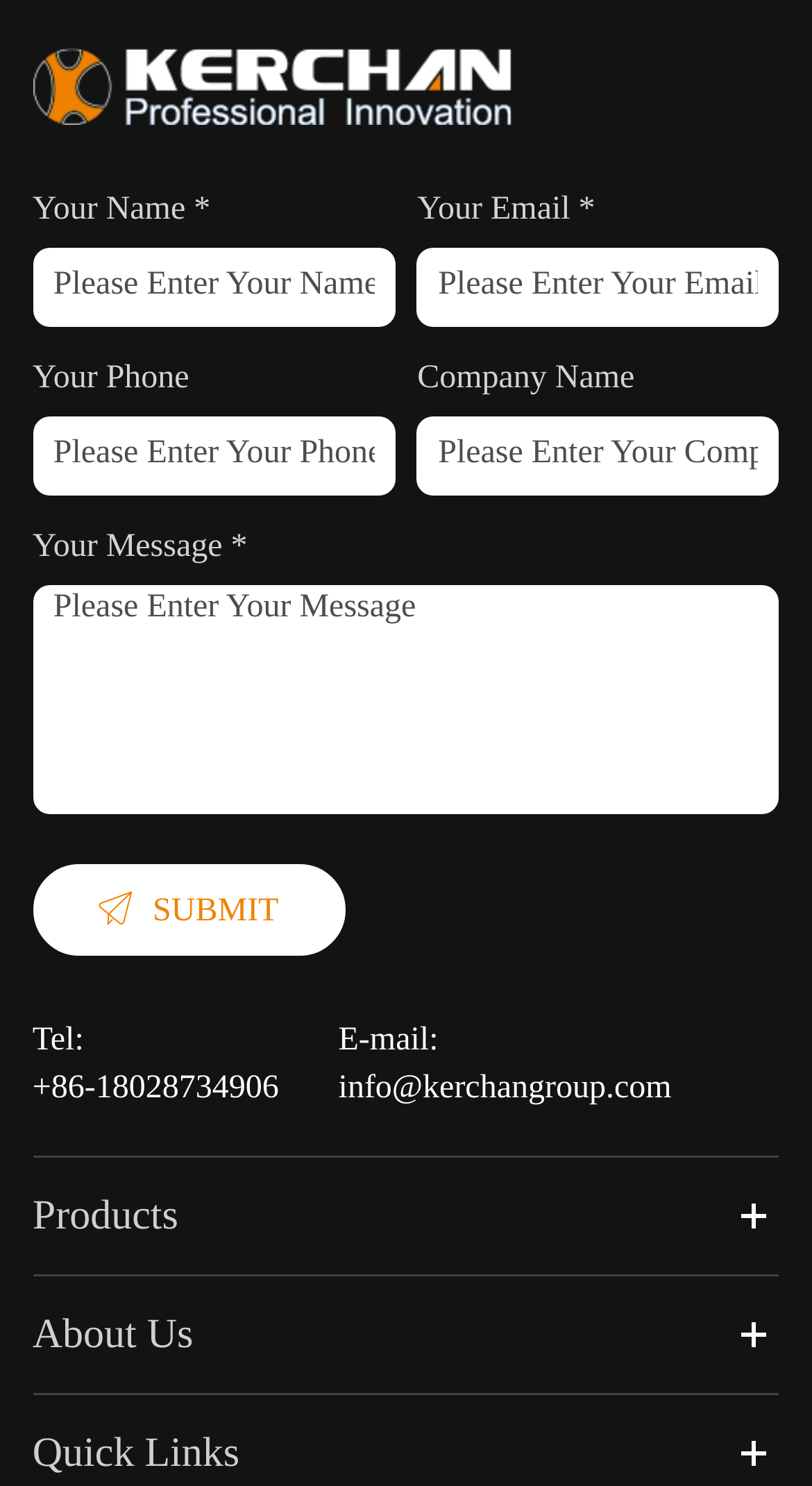Using the image as a reference, answer the following question in as much detail as possible:
How many textboxes are required?

There are five textboxes on the webpage, and three of them are required, which are 'Your Name *', 'Your Email *', and 'Your Message *'. These required textboxes are indicated by an asterisk symbol.